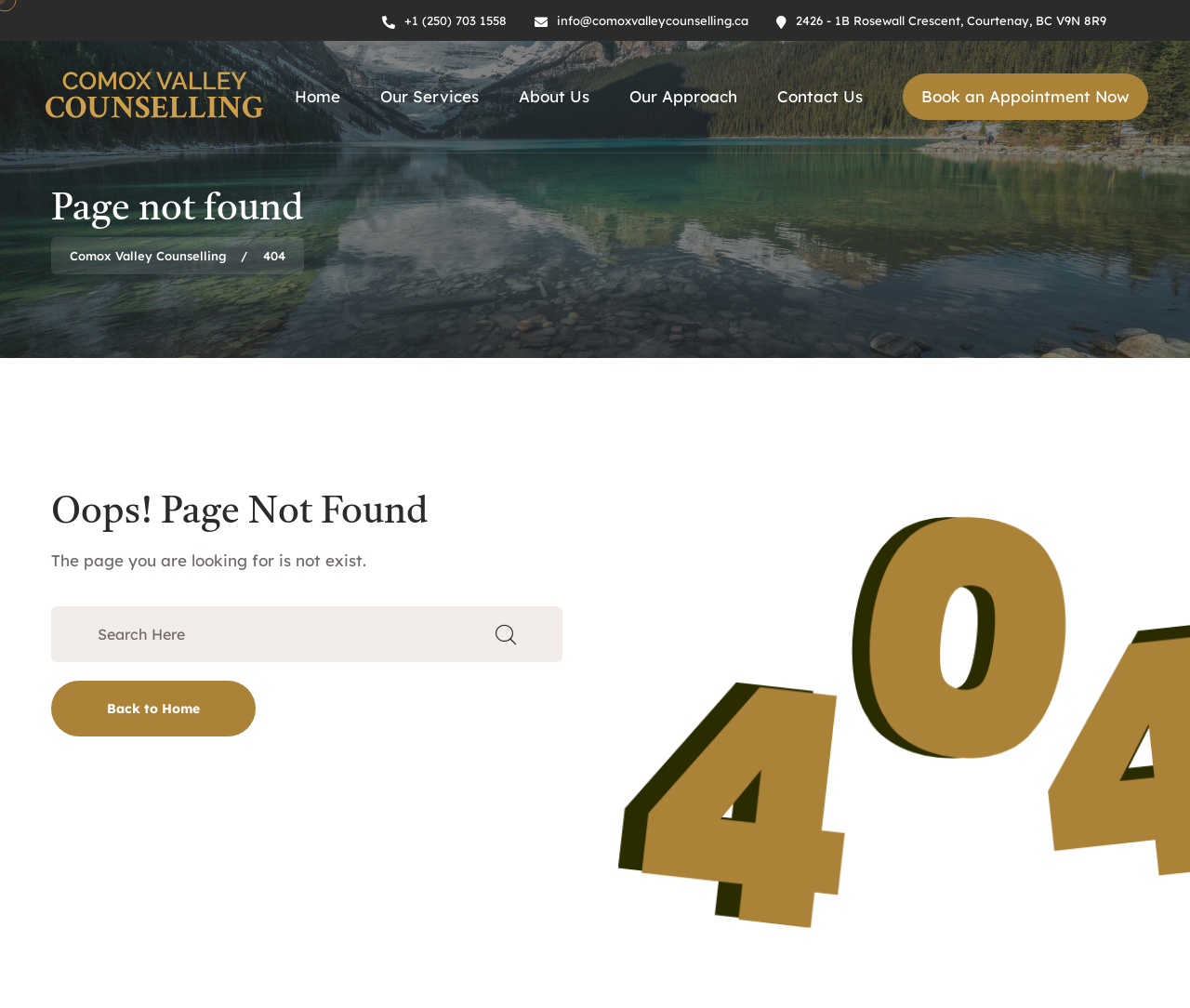Can users go back to the home page?
Carefully analyze the image and provide a thorough answer to the question.

A 'Back to Home' link is provided on the page, which allows users to navigate back to the home page of the website.